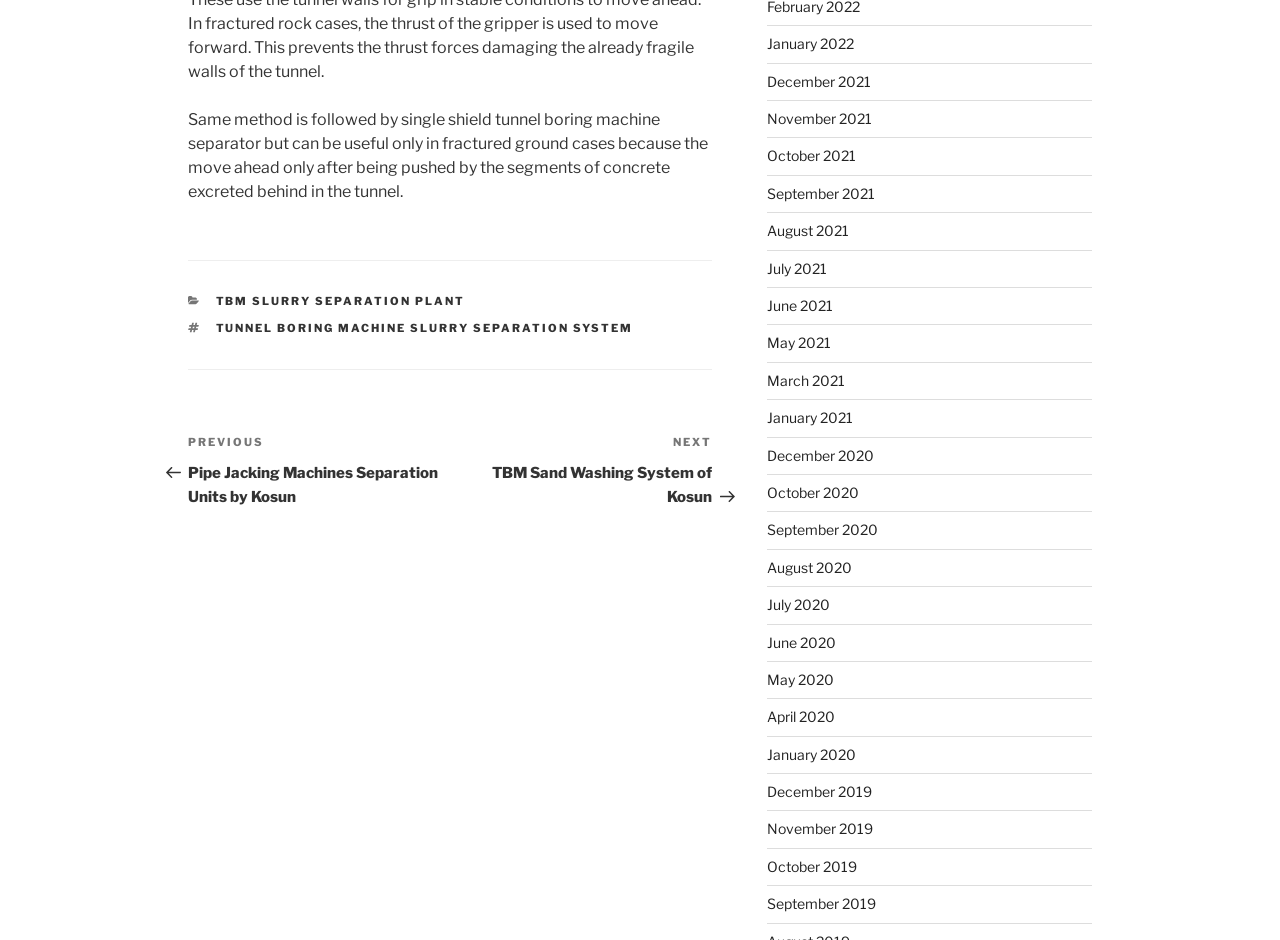Please provide the bounding box coordinates in the format (top-left x, top-left y, bottom-right x, bottom-right y). Remember, all values are floating point numbers between 0 and 1. What is the bounding box coordinate of the region described as: TBM Slurry Separation Plant

[0.168, 0.312, 0.364, 0.327]